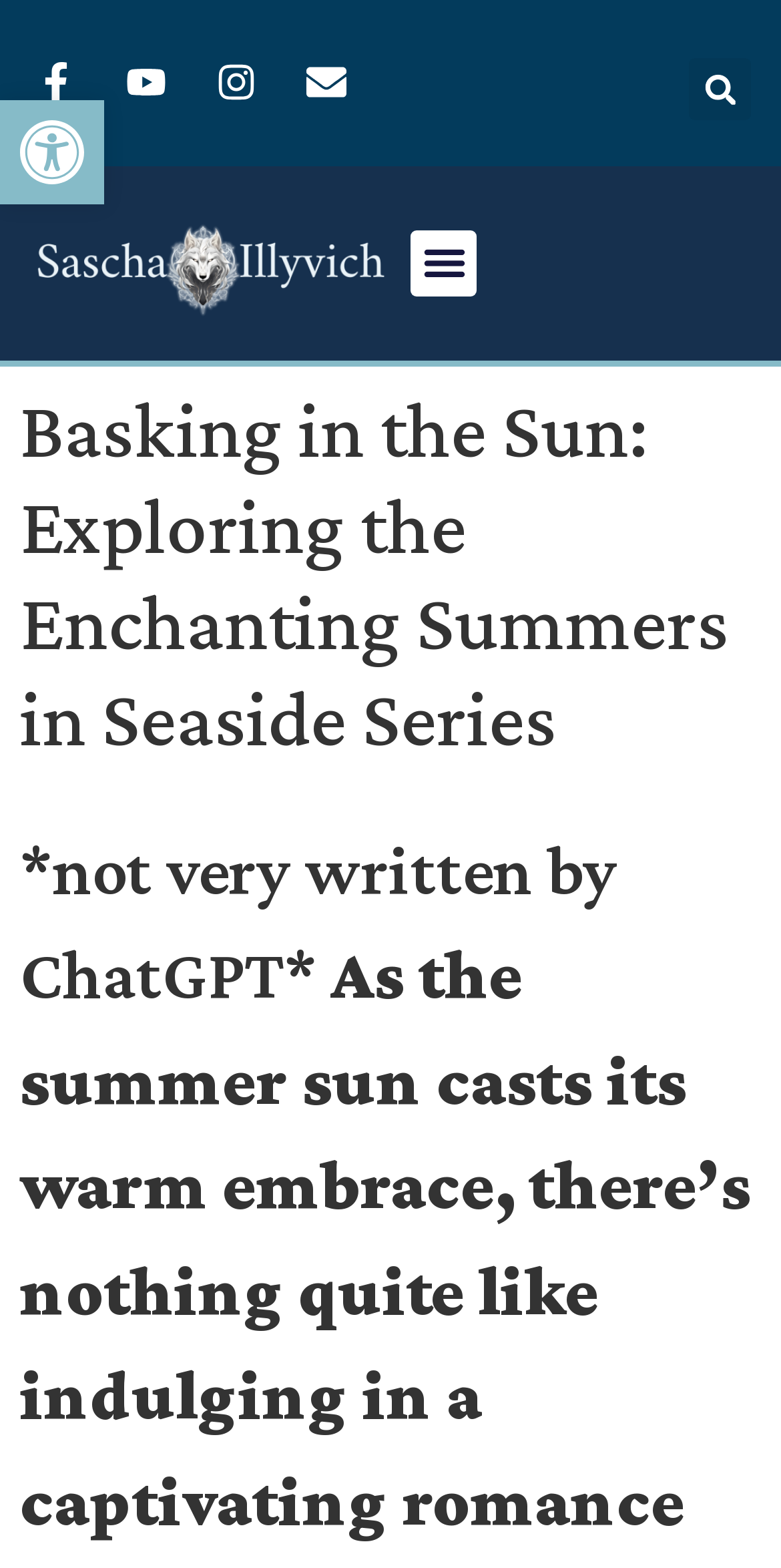What is the text above the 'Menu Toggle' button?
Using the details from the image, give an elaborate explanation to answer the question.

I found a header element with the given text, which is located above the 'Menu Toggle' button based on their bounding box coordinates.